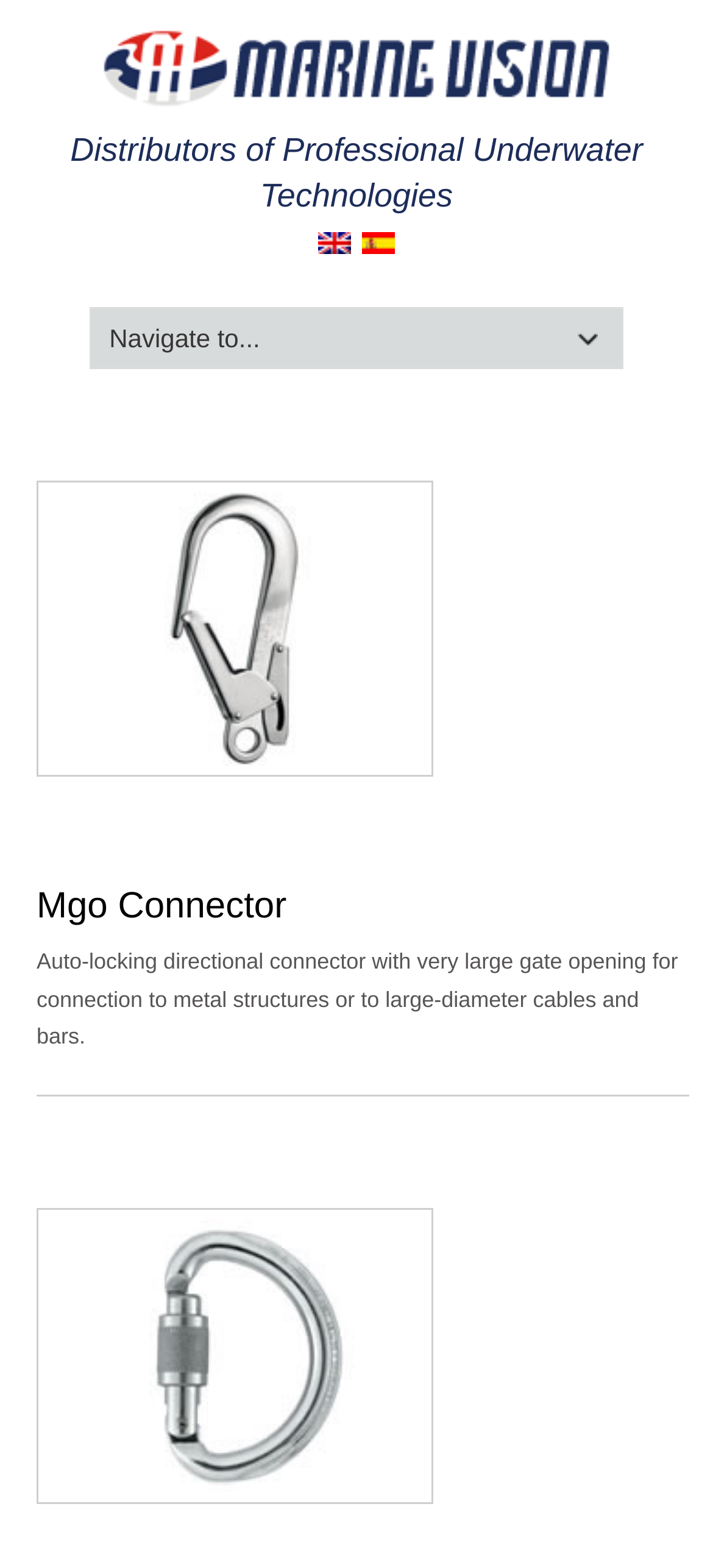Is the combobox expanded?
With the help of the image, please provide a detailed response to the question.

The combobox element has an attribute 'expanded' set to False, indicating that it is not currently expanded.